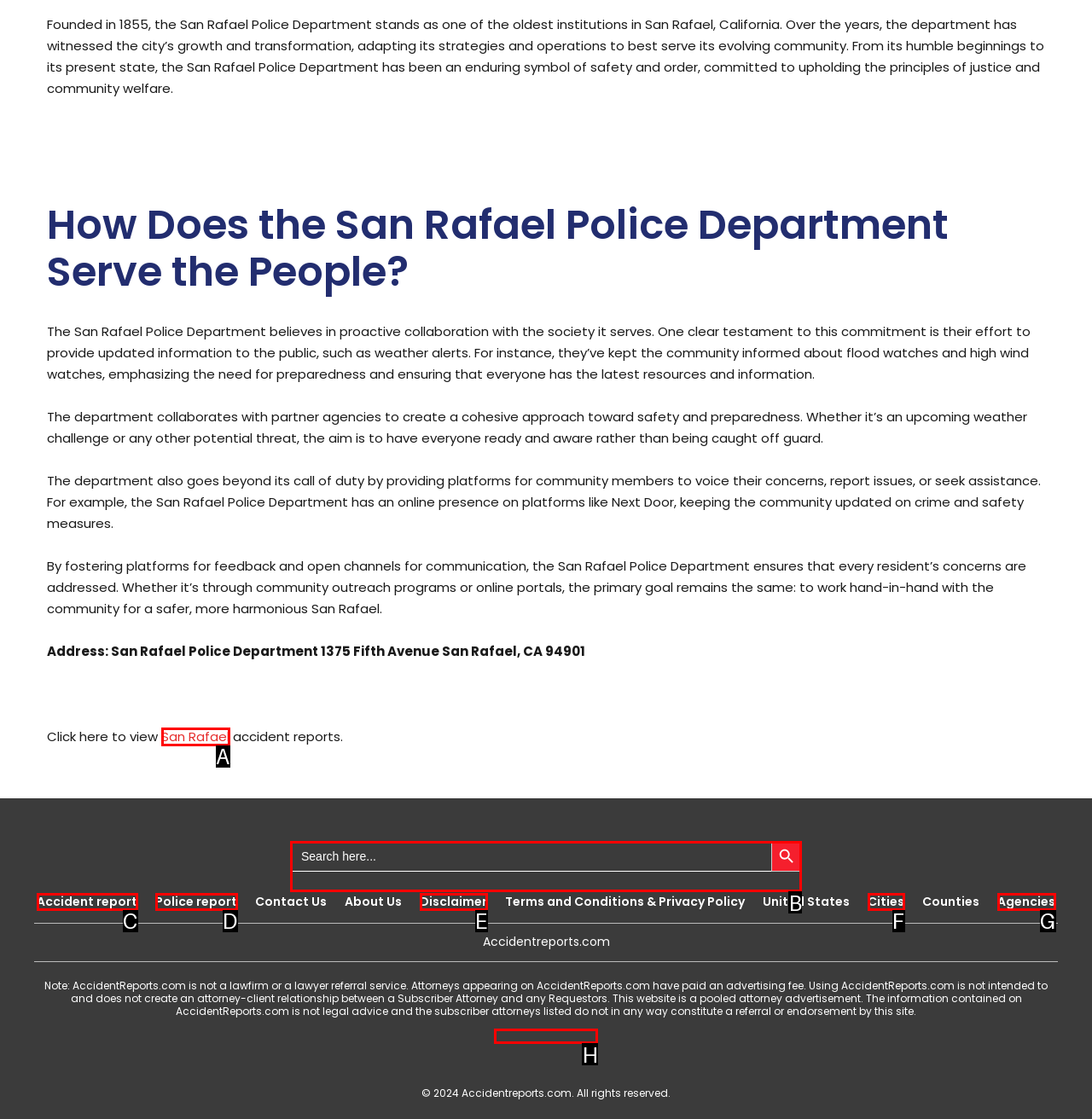Tell me which one HTML element I should click to complete the following instruction: Search for accident reports
Answer with the option's letter from the given choices directly.

B